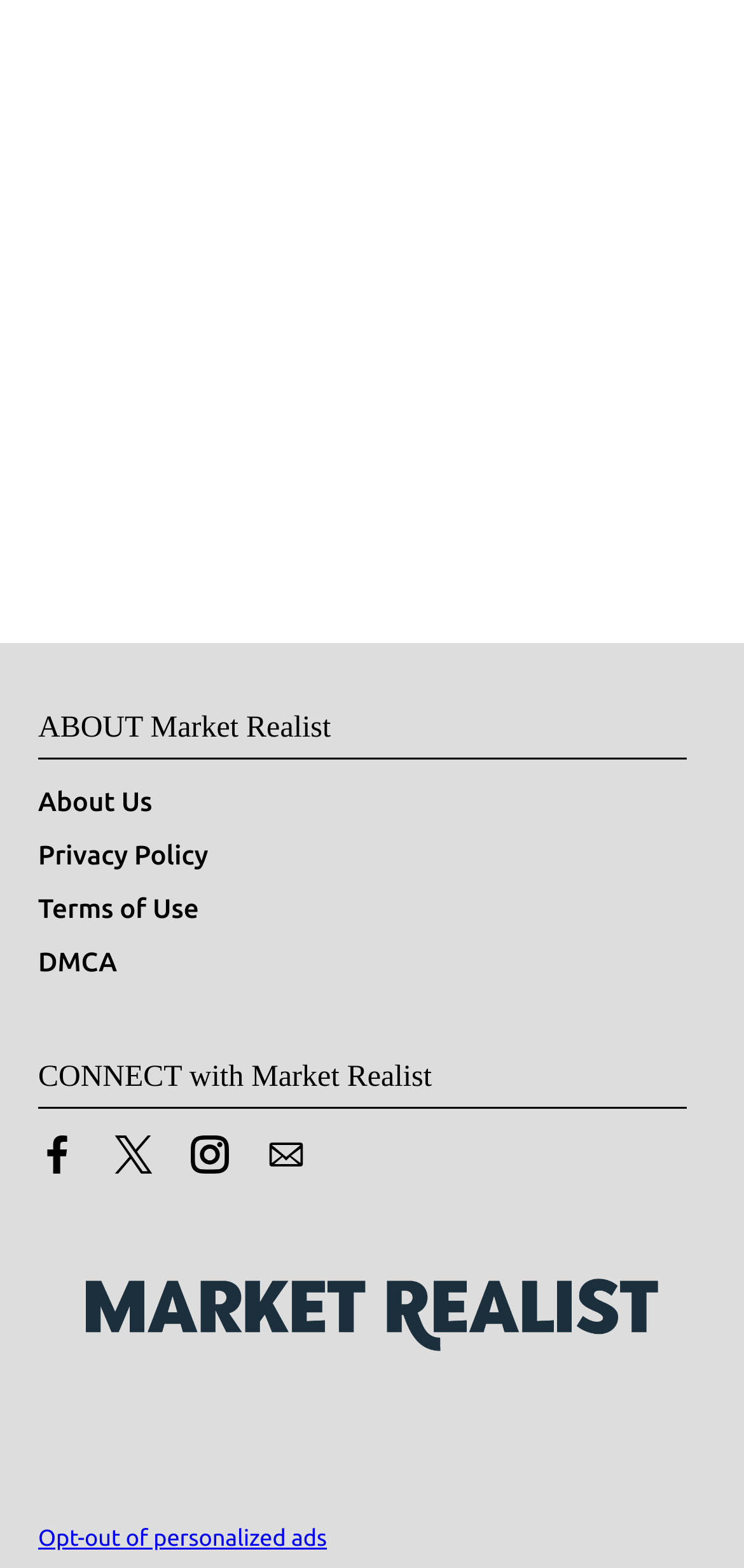Use a single word or phrase to answer the question: What is the name of the website?

Market Realist